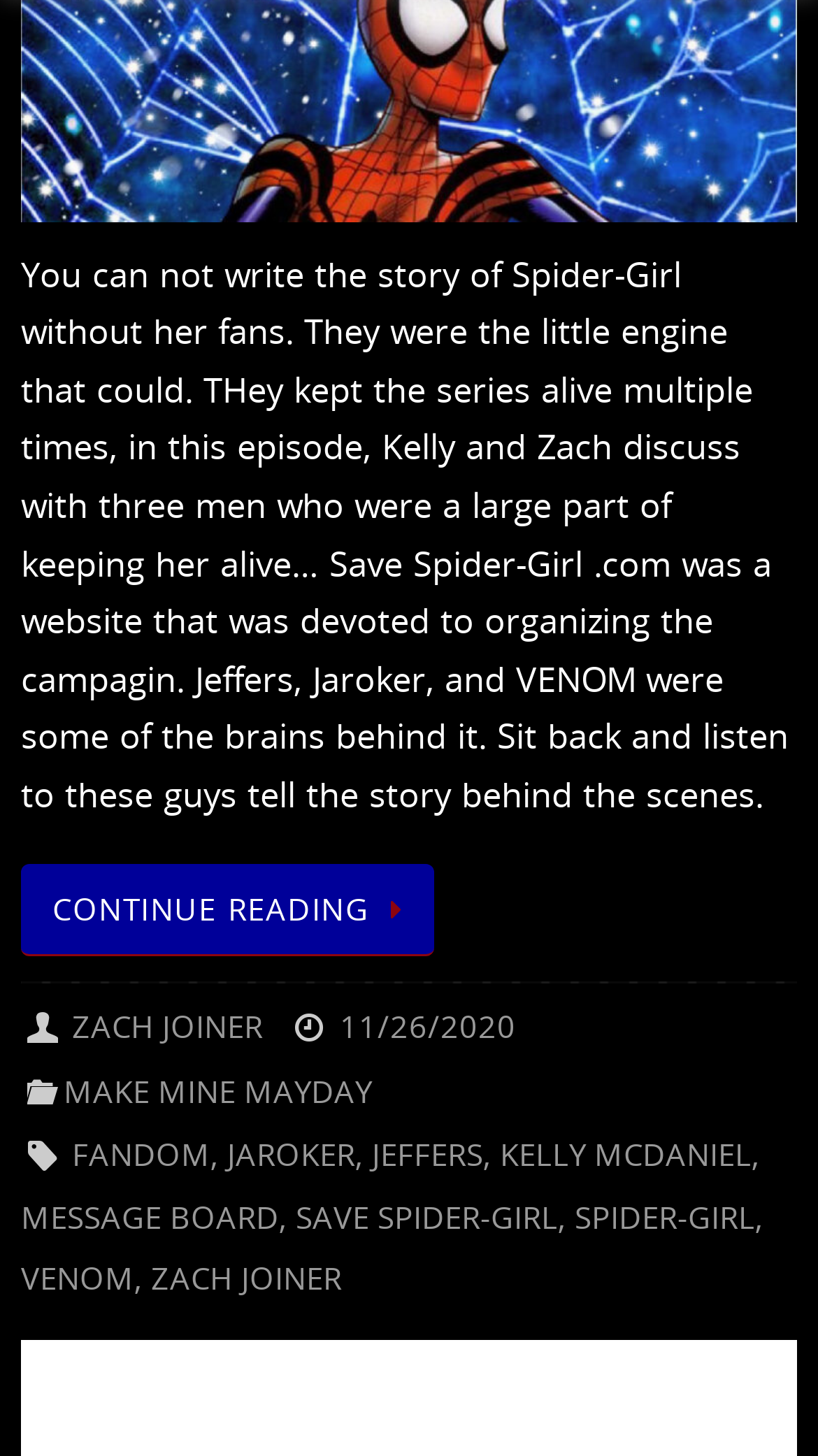Please identify the bounding box coordinates of the area that needs to be clicked to follow this instruction: "Check the post date".

[0.415, 0.69, 0.631, 0.719]